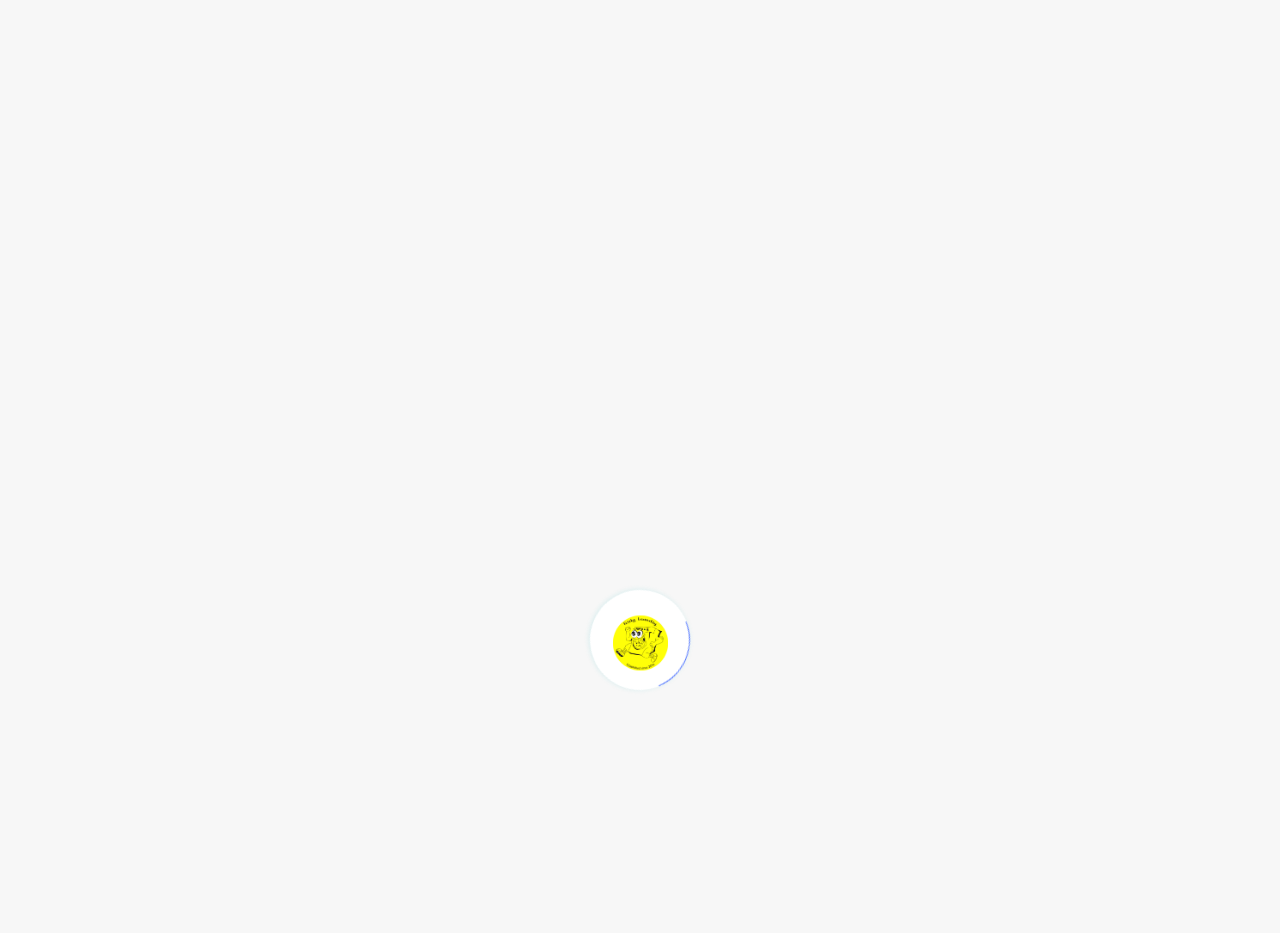Write an extensive caption that covers every aspect of the webpage.

This webpage is about Ferdy Laundry, a laundry service in Denpasar, Bali, that offers online laundry services for personal, family, and tourists visiting Bali. The page has a prominent image at the top center, which is a logo or a banner for the laundry service. Below the image, there is a horizontal navigation menu with links to different sections of the website, including Home, About Us, Services, Blog, Contact, and LANG.

On the top right corner, there is a WhatsApp logo with a phone number, indicating that customers can contact the laundry service through WhatsApp. Below the navigation menu, there is a heading that reads "Privacy & Policy", which suggests that the page is about the website's privacy and policy.

The main content of the page is divided into several sections, each with its own heading. The first section is "Terms and conditions", followed by "Who we are", which provides a brief description of the website and its purpose. The next section is "What personal data we use, why we use it", which explains how the website collects and uses visitor data. There is also a section about media and a contact form.

Throughout the page, there are several static text elements that provide additional information and explanations about the website's policies and services. Overall, the webpage appears to be a detailed privacy and policy page for Ferdy Laundry's website.